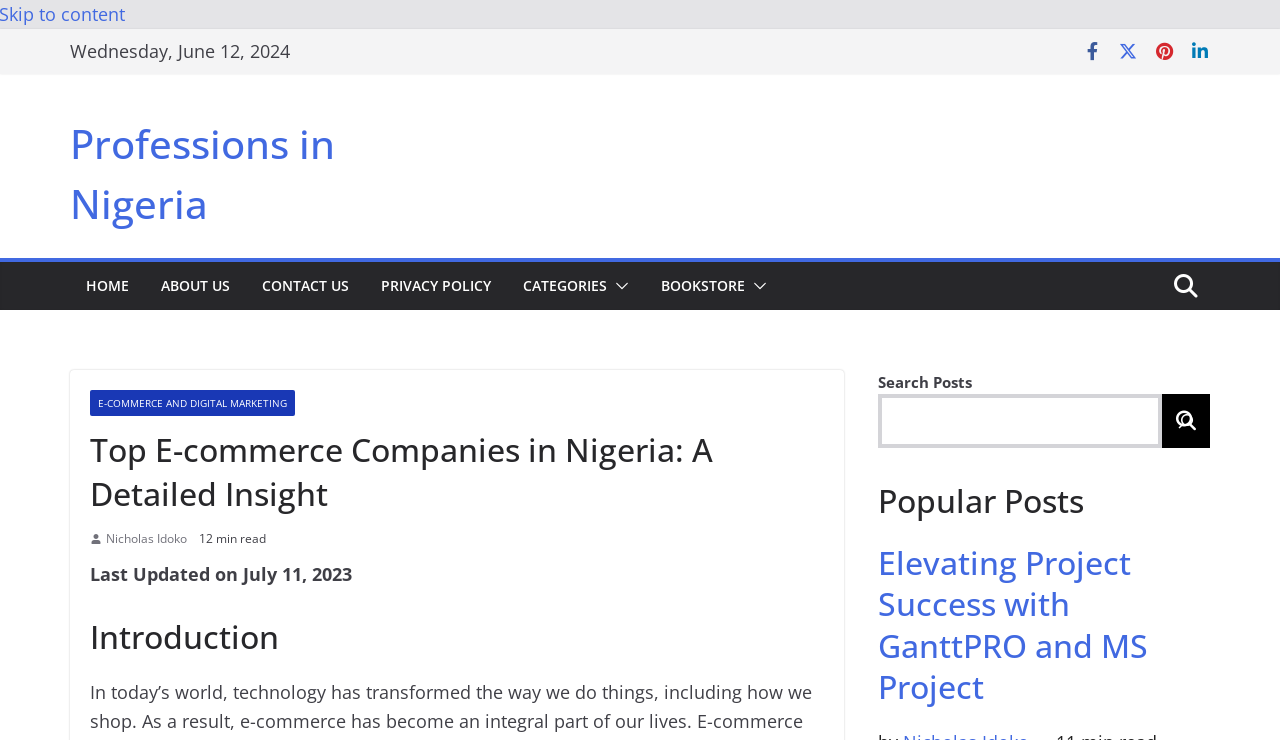What is the estimated reading time of the article?
Look at the image and respond to the question as thoroughly as possible.

The estimated reading time of the article is '12 min', which is displayed below the article's title, indicating the time required to read the entire article.